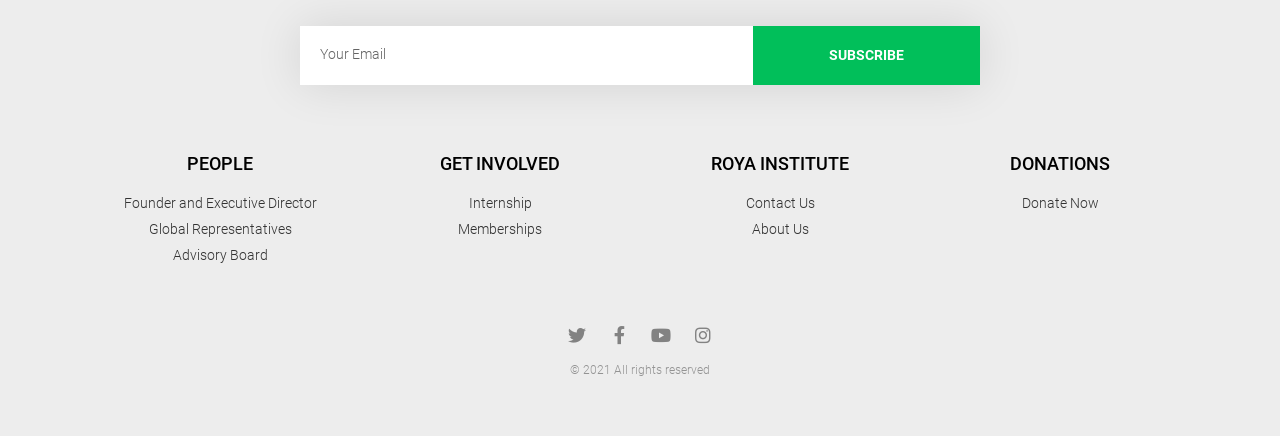Please find the bounding box coordinates of the element that must be clicked to perform the given instruction: "Make a donation". The coordinates should be four float numbers from 0 to 1, i.e., [left, top, right, bottom].

[0.719, 0.442, 0.938, 0.49]